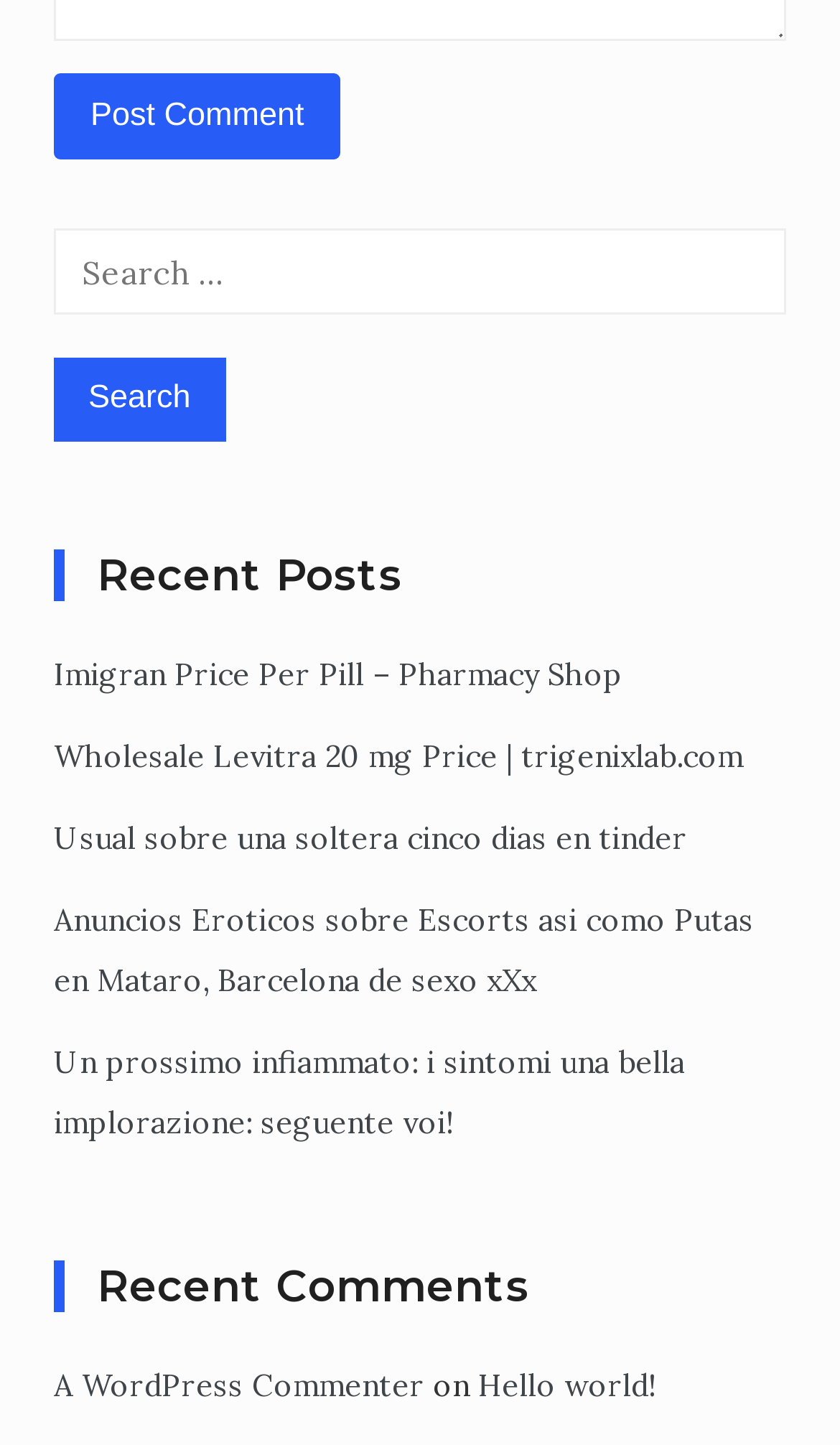How many recent comments are there?
By examining the image, provide a one-word or phrase answer.

1